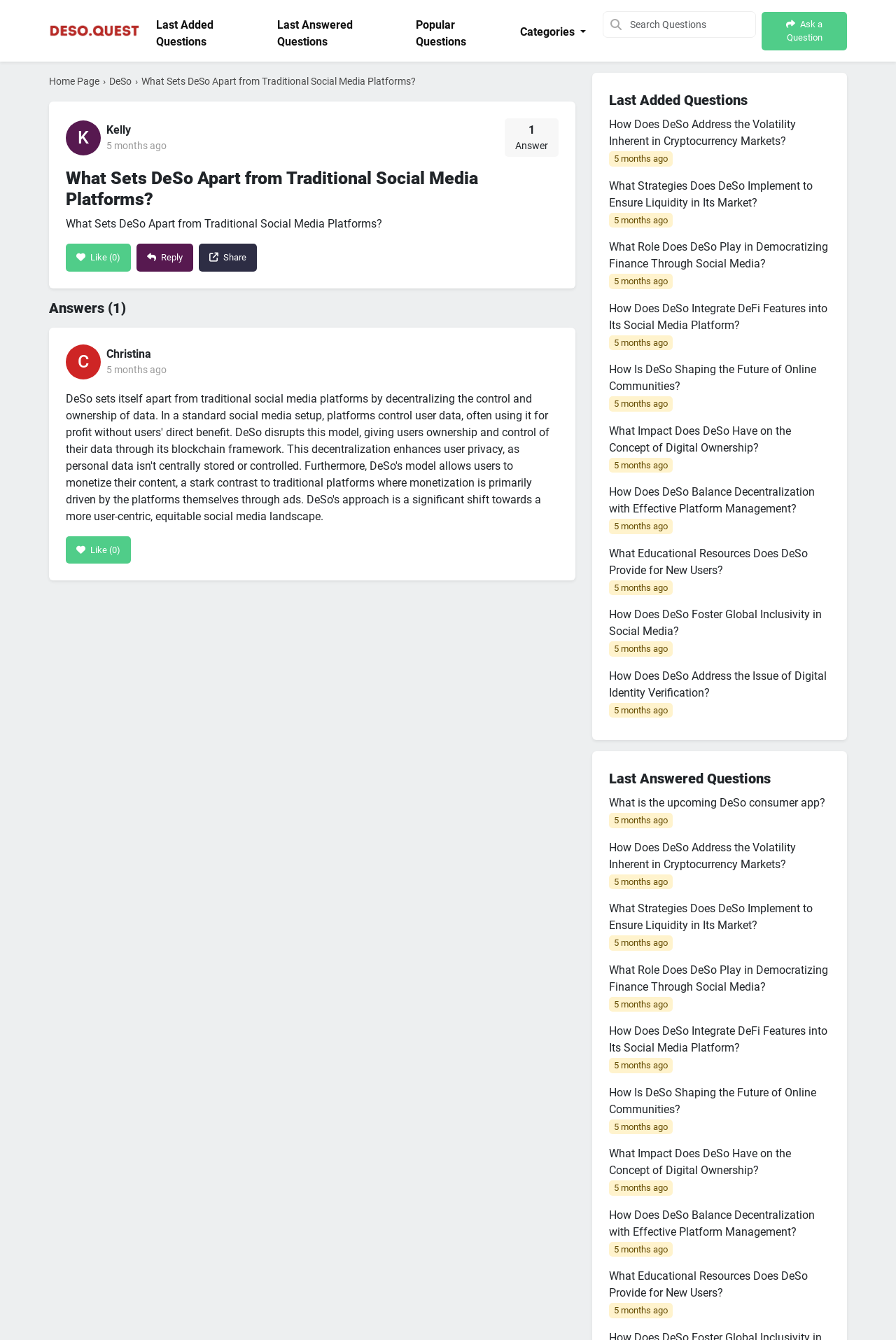Use a single word or phrase to answer this question: 
How many answers are there to the question?

1